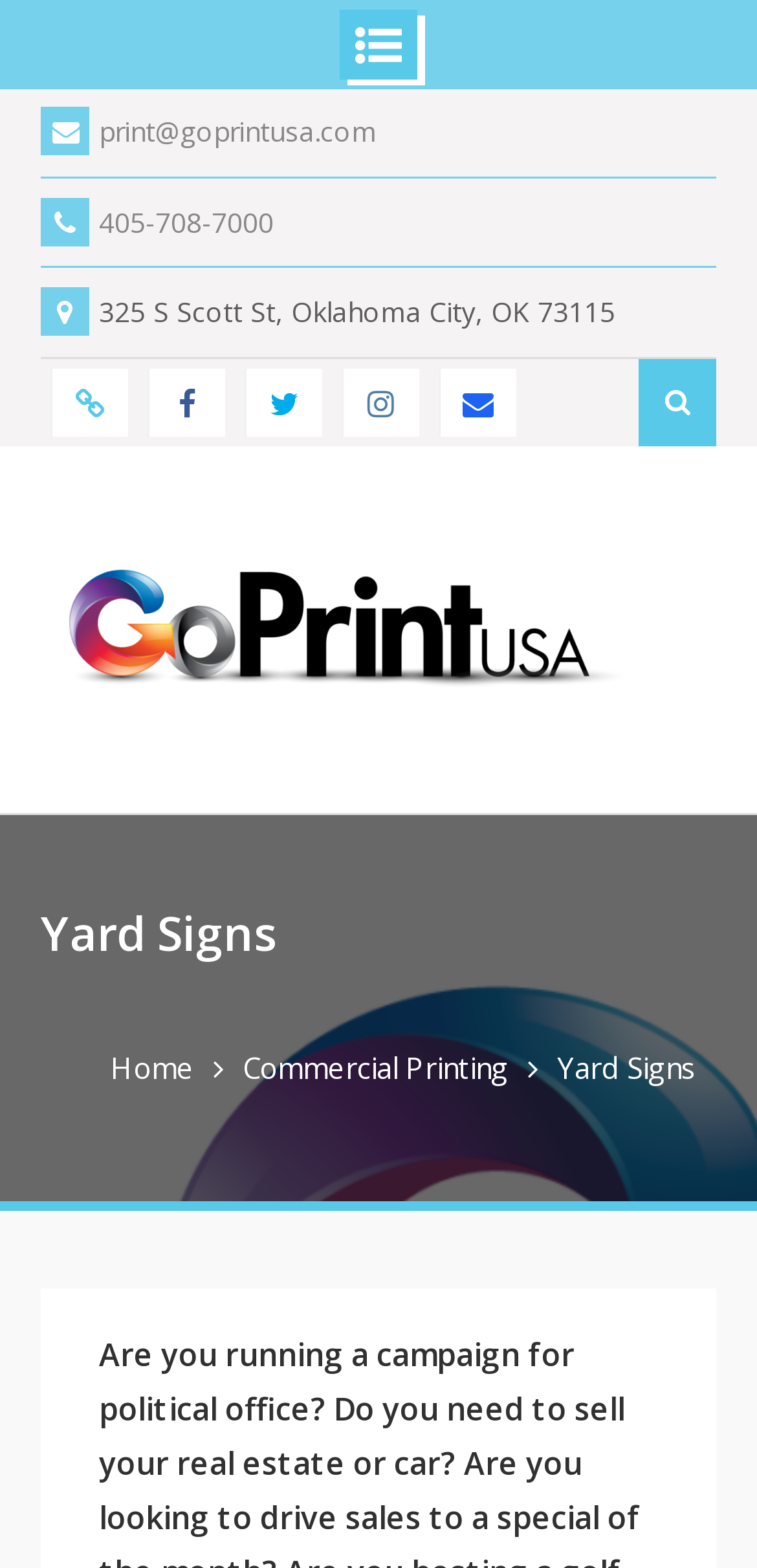Identify the bounding box of the HTML element described here: "parent_node: Skip to content". Provide the coordinates as four float numbers between 0 and 1: [left, top, right, bottom].

[0.0, 0.0, 1.0, 0.057]